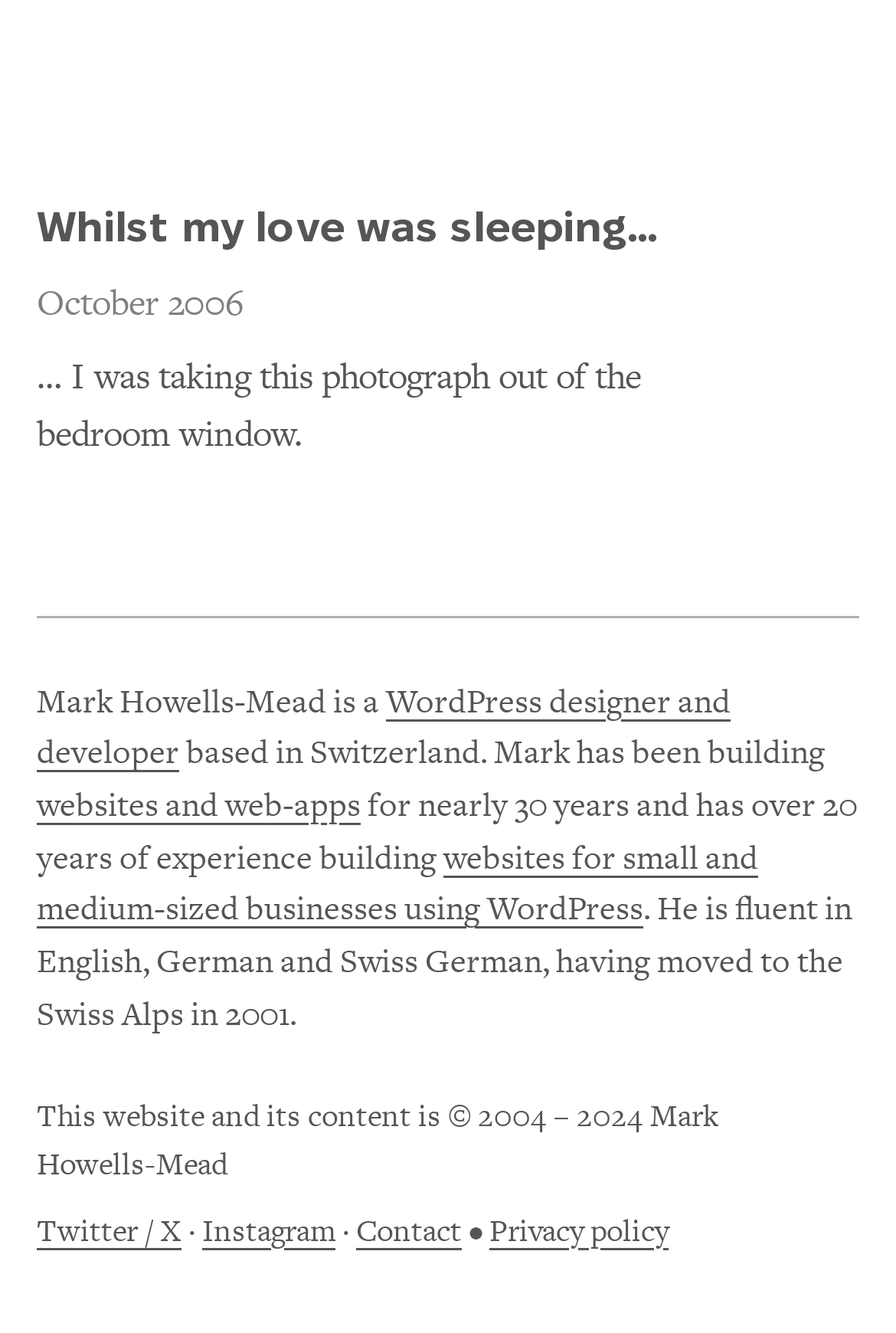Provide a one-word or brief phrase answer to the question:
What is Mark Howells-Mead's profession?

WordPress designer and developer